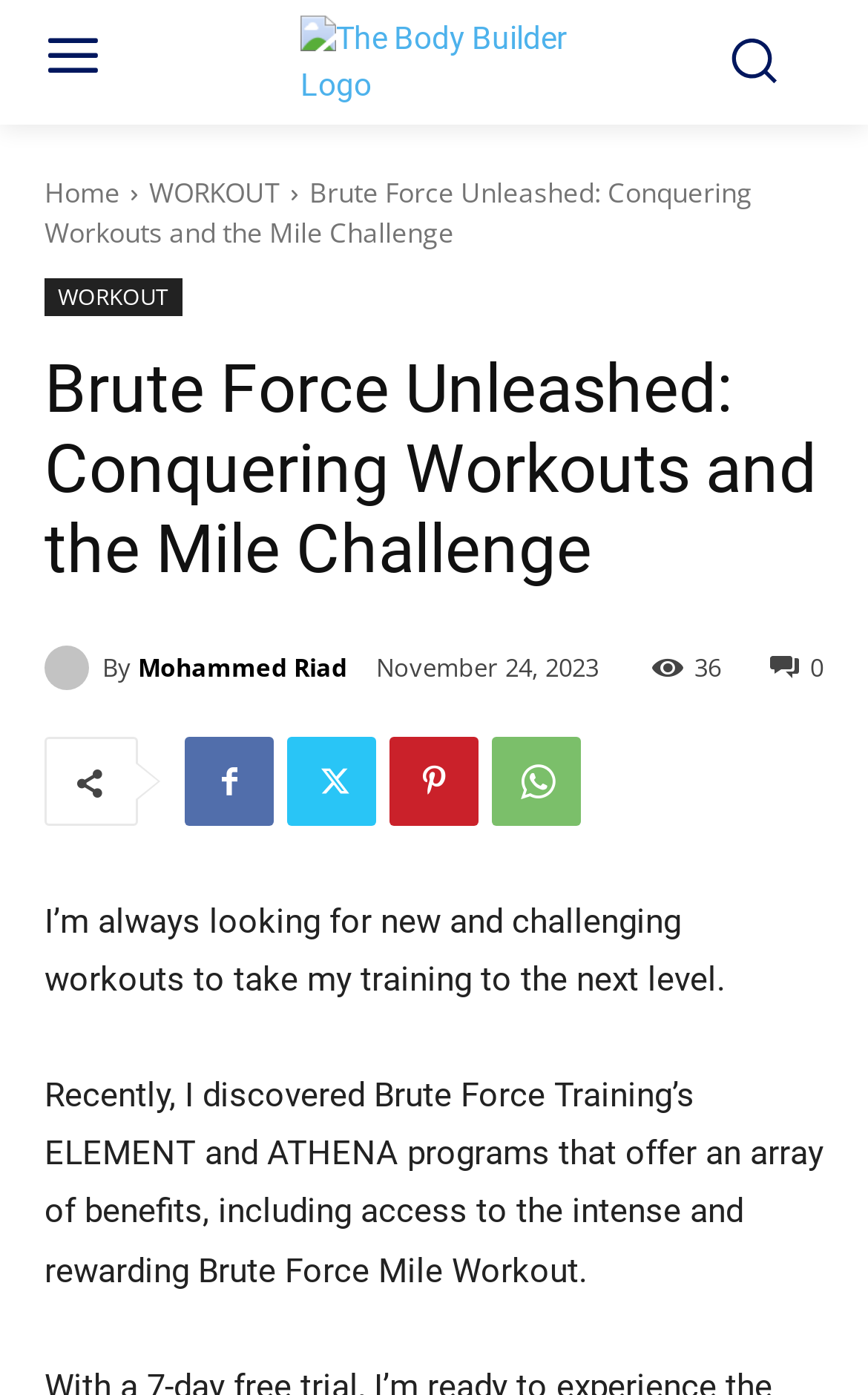Indicate the bounding box coordinates of the element that needs to be clicked to satisfy the following instruction: "Click the Home link". The coordinates should be four float numbers between 0 and 1, i.e., [left, top, right, bottom].

[0.051, 0.124, 0.138, 0.152]